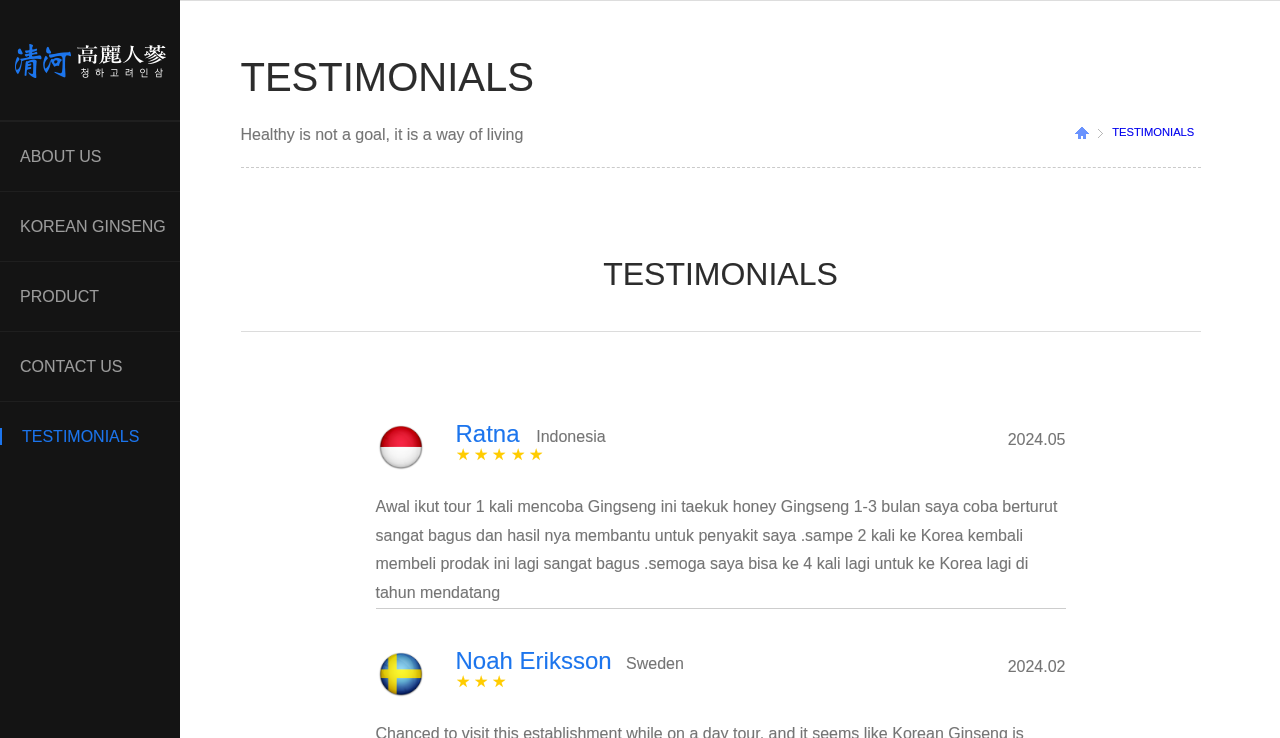How many testimonials are shown on the webpage?
Look at the screenshot and respond with a single word or phrase.

2